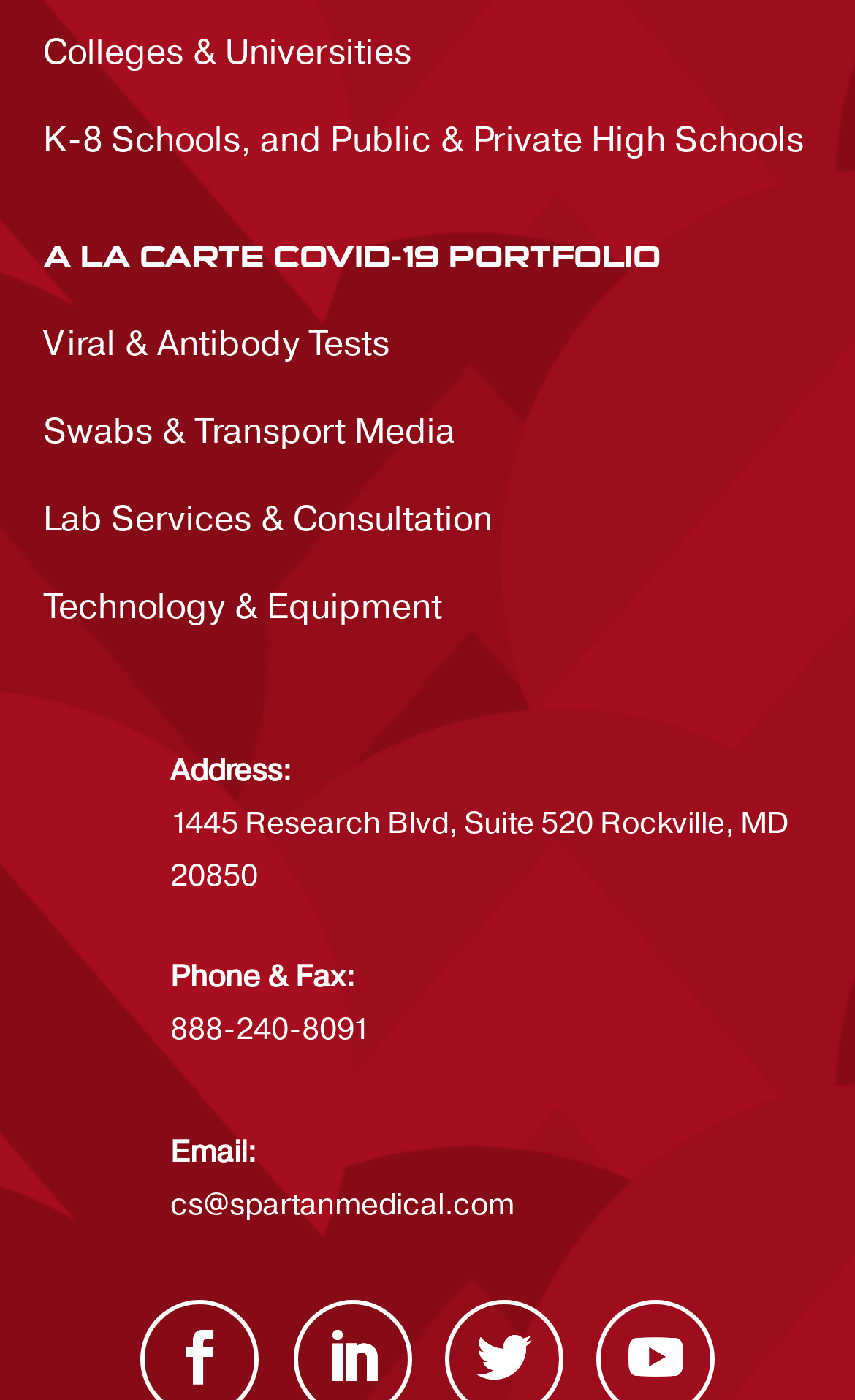Please use the details from the image to answer the following question comprehensively:
What is the company's address?

I found the company's address by looking at the table layout on the webpage, specifically the second column of the first row, which contains the address '1445 Research Blvd, Suite 520 Rockville, MD 20850'.